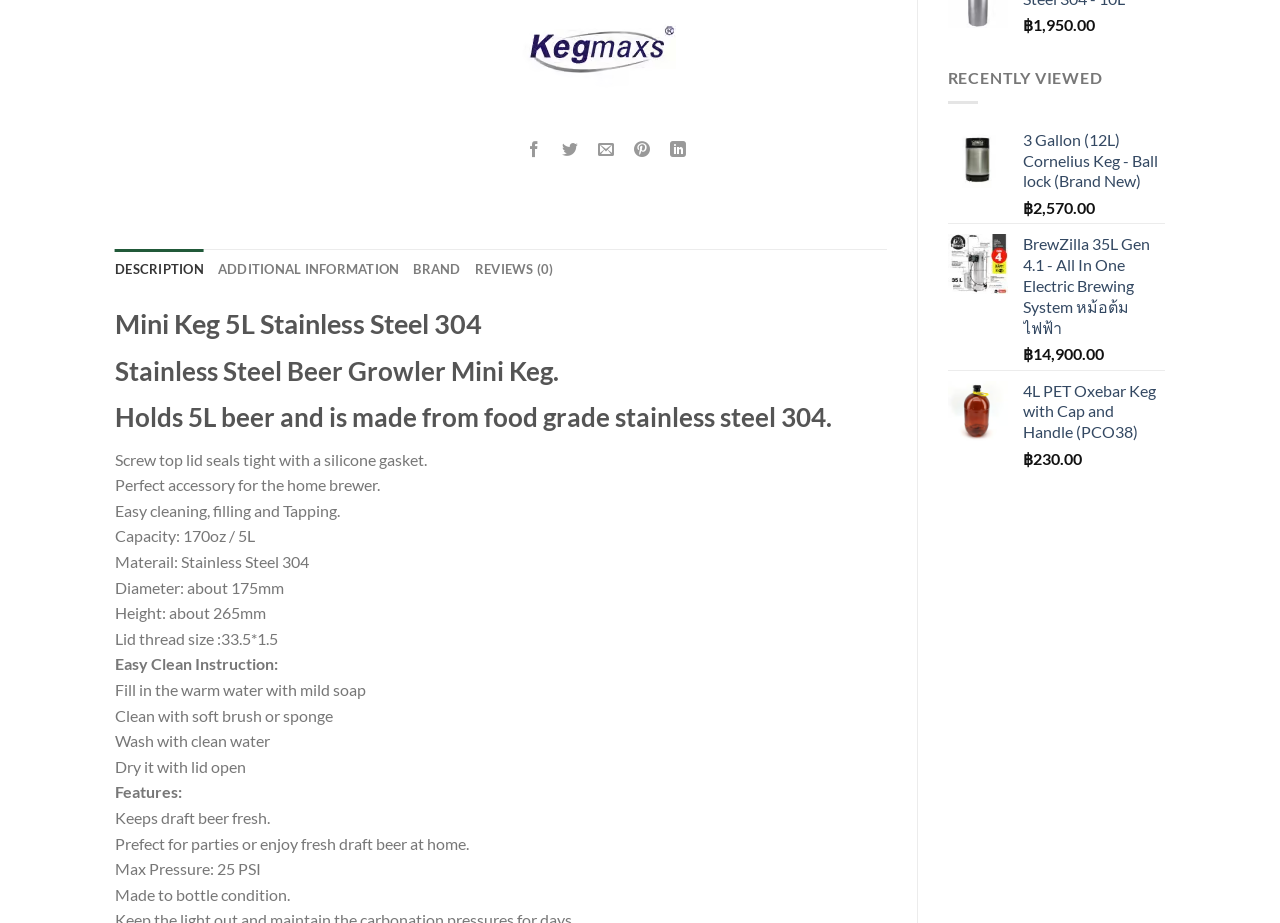Identify and provide the bounding box for the element described by: "Brand".

[0.323, 0.27, 0.36, 0.314]